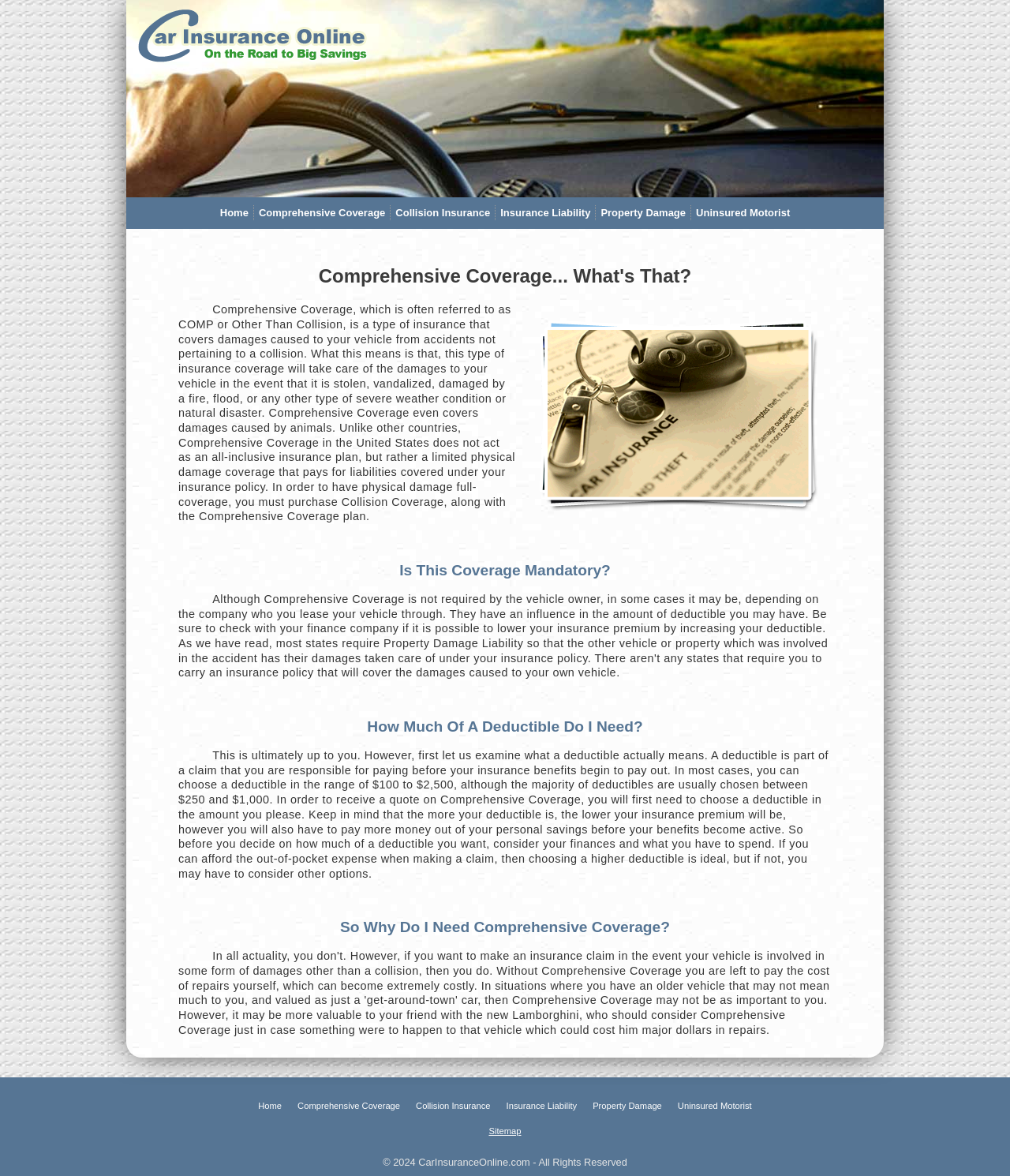Could you indicate the bounding box coordinates of the region to click in order to complete this instruction: "Go to Uninsured Motorist".

[0.689, 0.176, 0.782, 0.186]